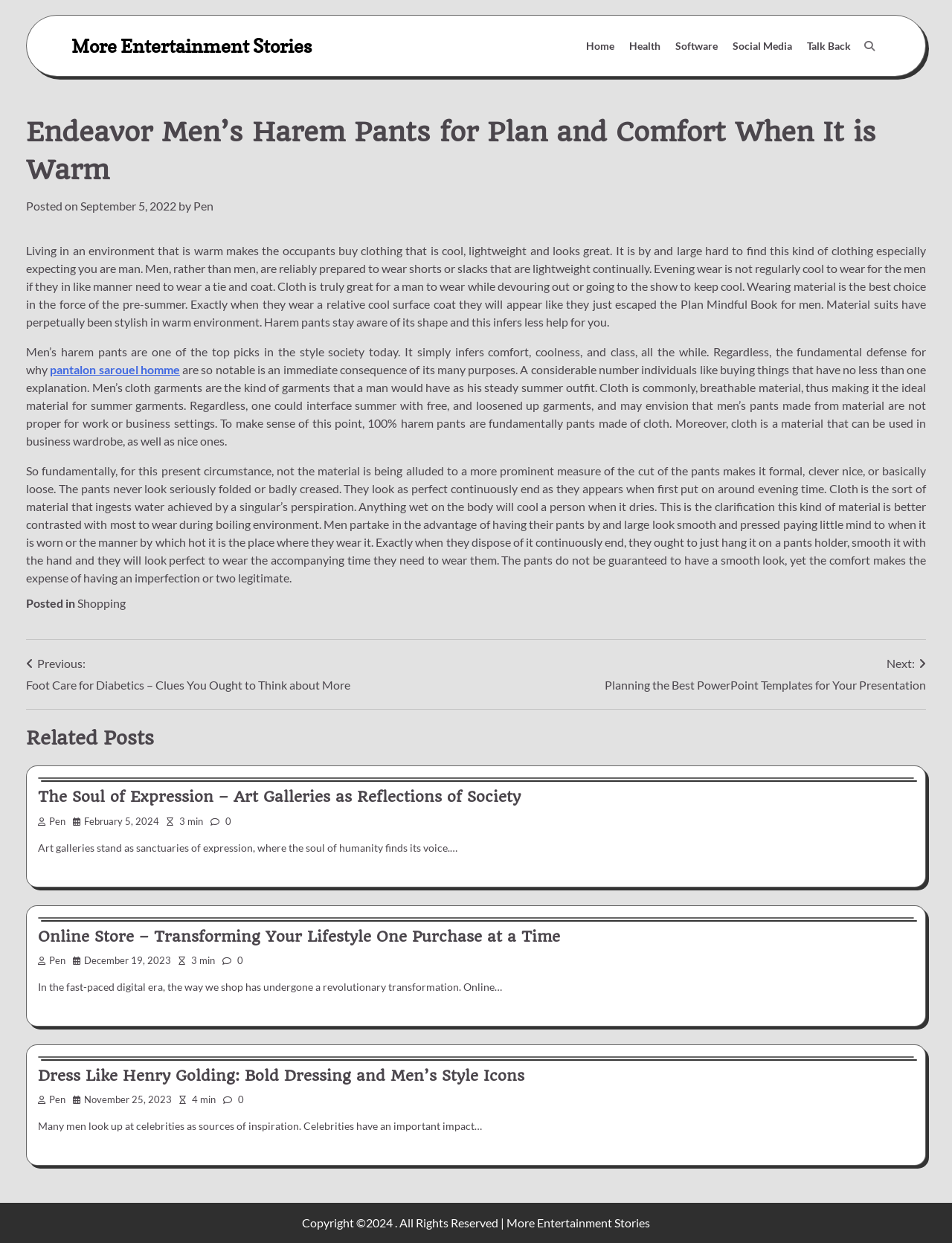What is the benefit of wearing cloth pants?
Using the image, provide a concise answer in one word or a short phrase.

They keep cool